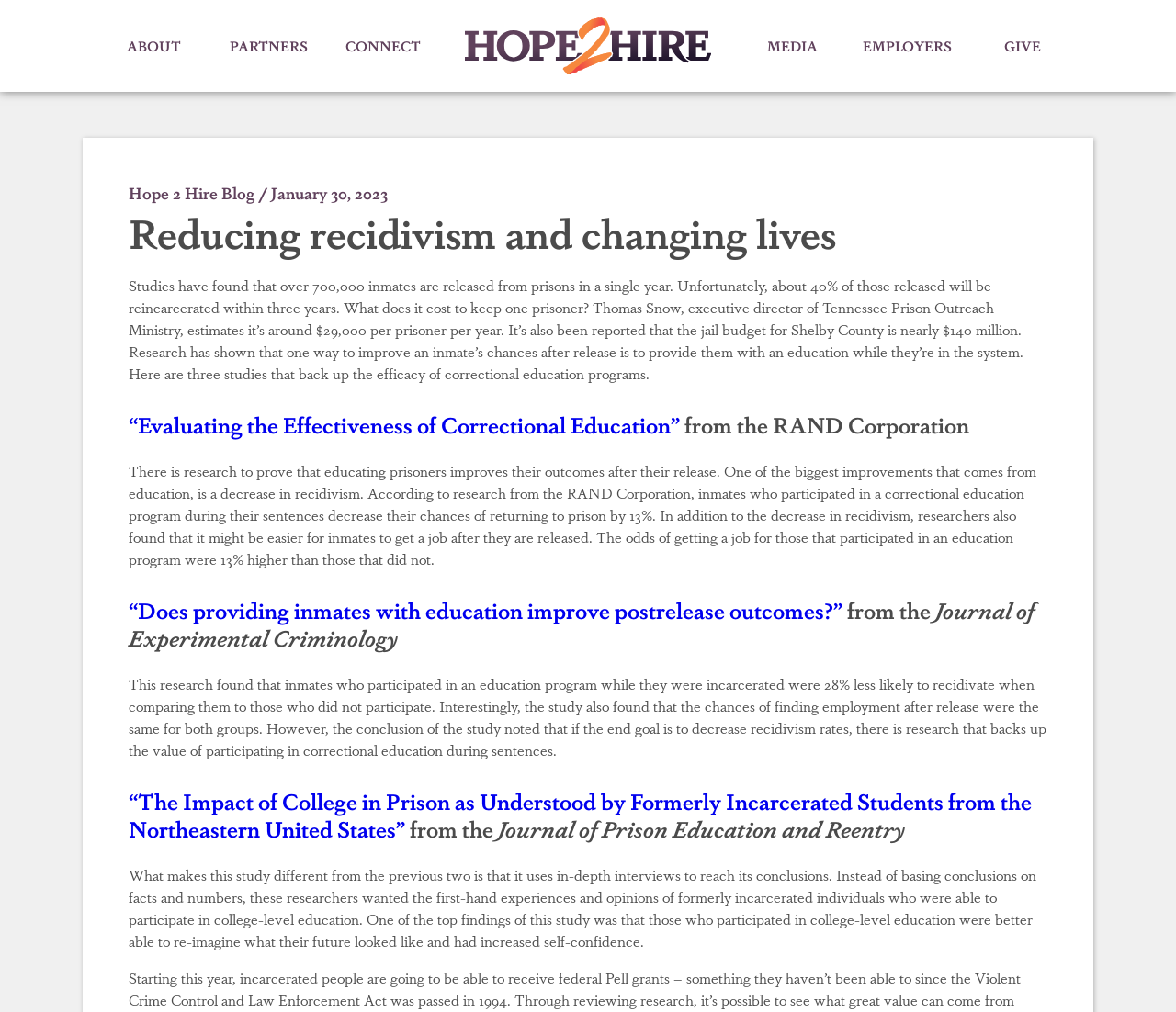What is the increase in job prospects for inmates who participated in correctional education programs?
Using the information from the image, give a concise answer in one word or a short phrase.

13% higher